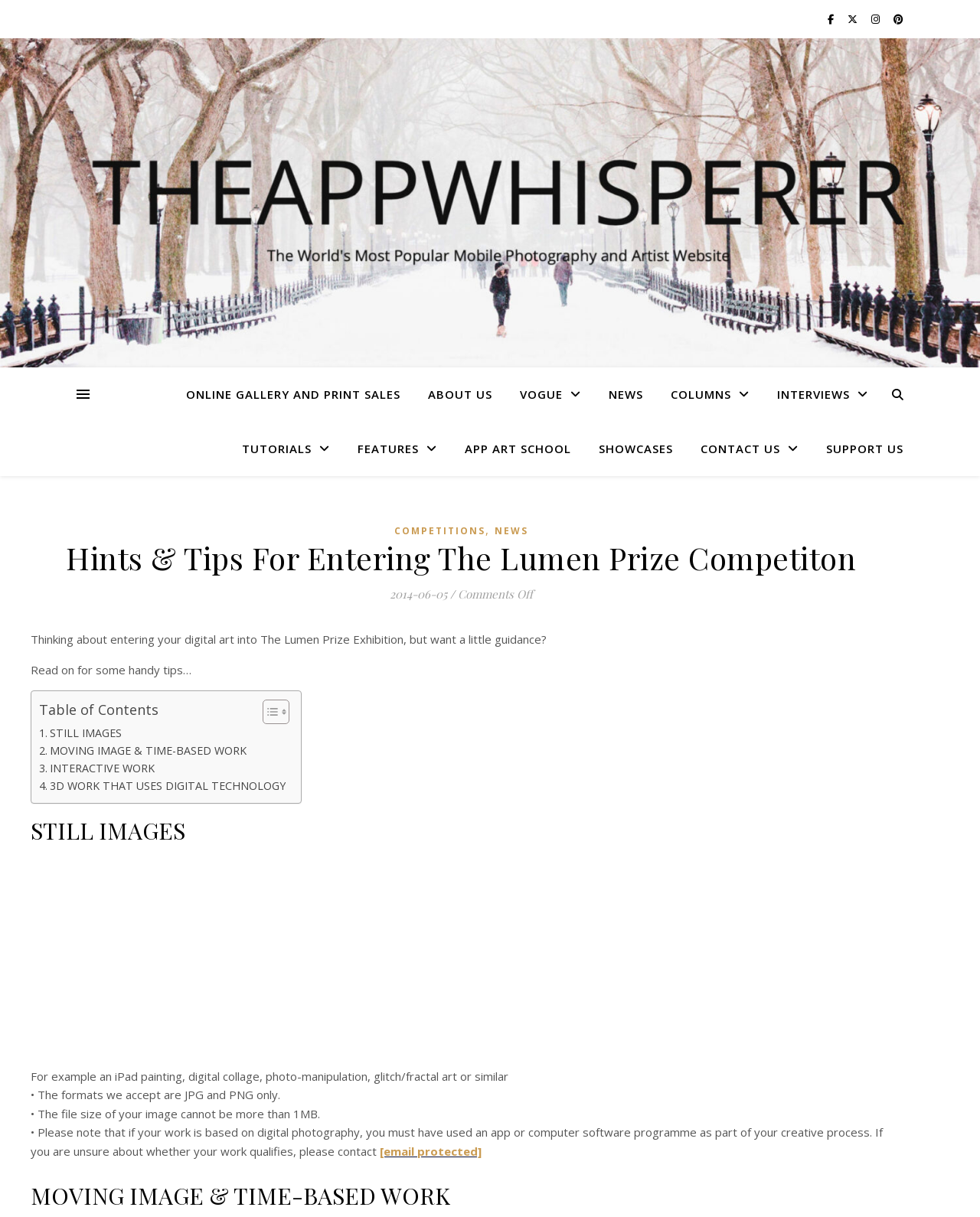Please specify the bounding box coordinates of the clickable region necessary for completing the following instruction: "Learn more about Atty. Antonio 'Tony' Bernardo". The coordinates must consist of four float numbers between 0 and 1, i.e., [left, top, right, bottom].

None